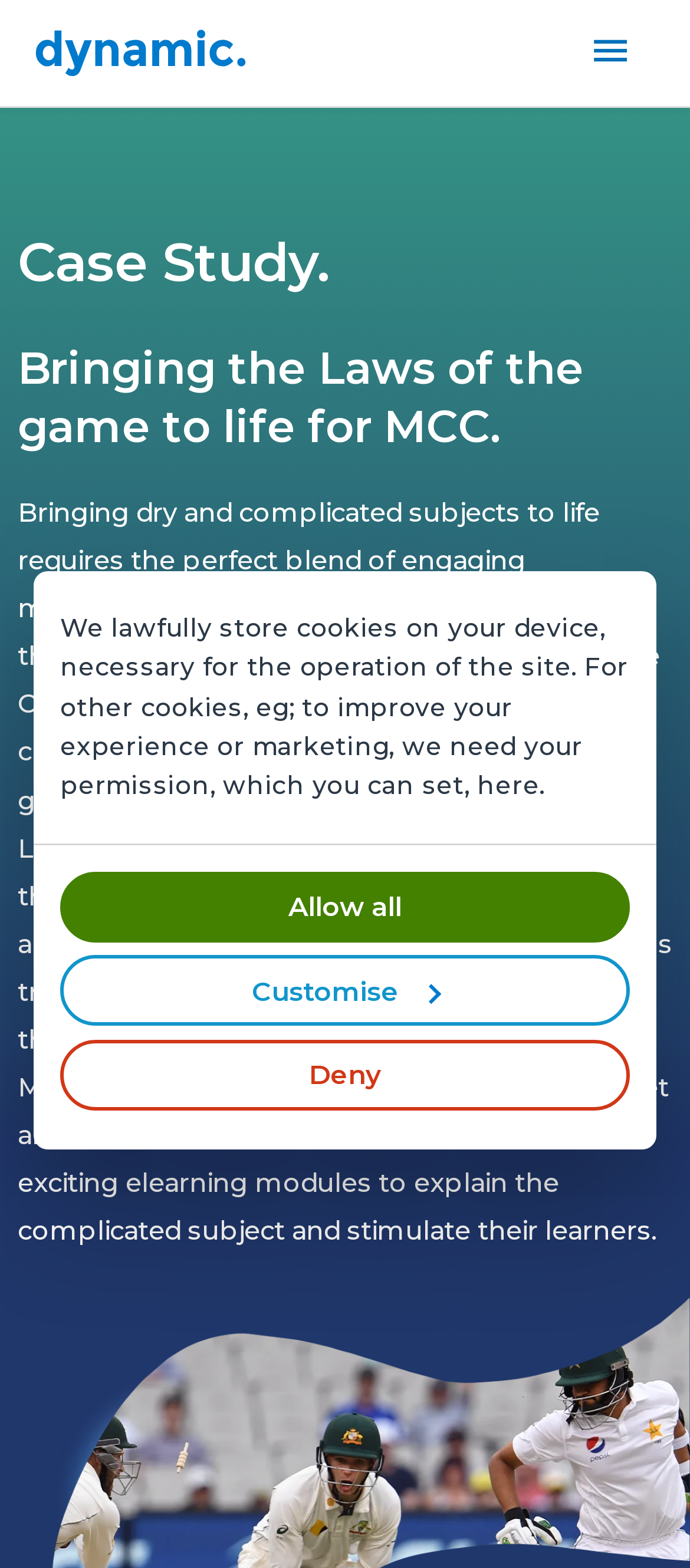Please identify the bounding box coordinates of the area I need to click to accomplish the following instruction: "Enter username".

[0.397, 0.202, 0.91, 0.258]